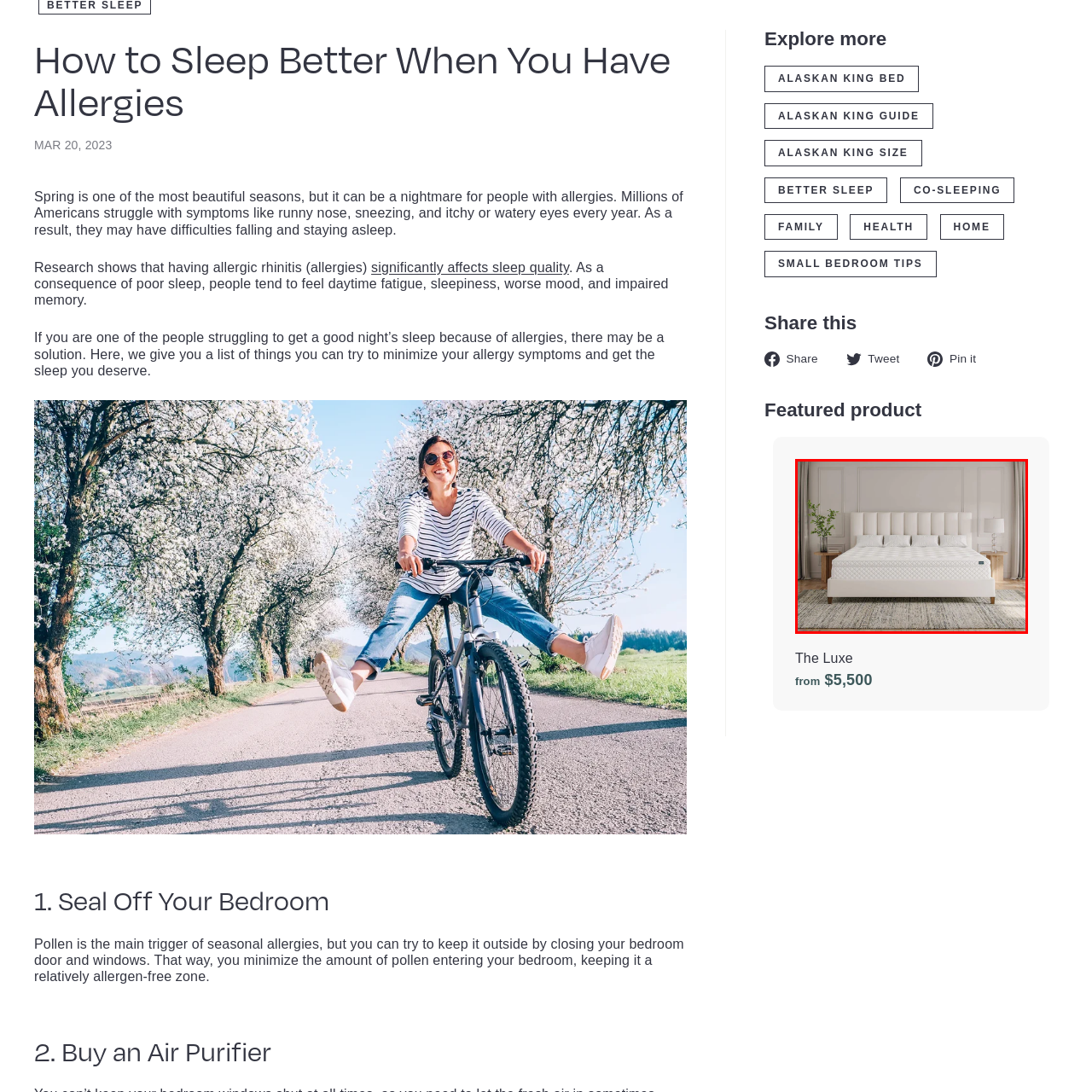Articulate a detailed description of the image enclosed by the red outline.

The image showcases the Alaskan King Luxe Mattress, displayed prominently in an elegant bedroom setting. The mattress features a luxurious white cover with a subtle quilted pattern, highlighting its plush and inviting design. It is positioned on a stylish cream-colored bed frame that complements the soft color palette of the room. Flanking the bed are two contemporary nightstands, each adorned with a modern lamp, adding warmth to the space. A decorative plant on the left side provides a touch of greenery, enhancing the serene atmosphere. The carefully chosen decor and layout create an ideal environment for restful sleep, making this mattress an enticing option for those looking to improve their sleep quality.